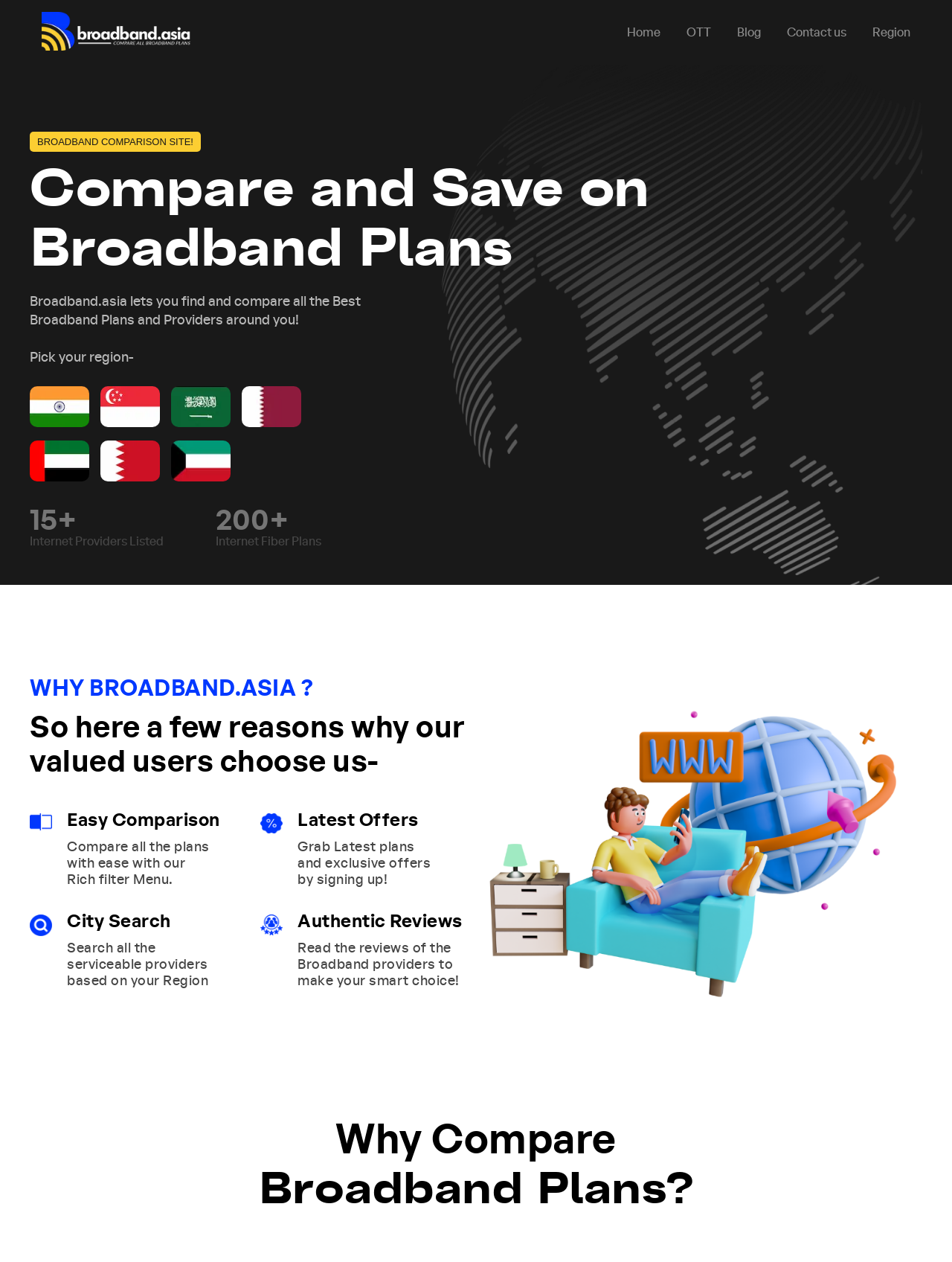Please locate the bounding box coordinates of the element that should be clicked to complete the given instruction: "Compare broadband plans".

[0.031, 0.104, 0.211, 0.12]